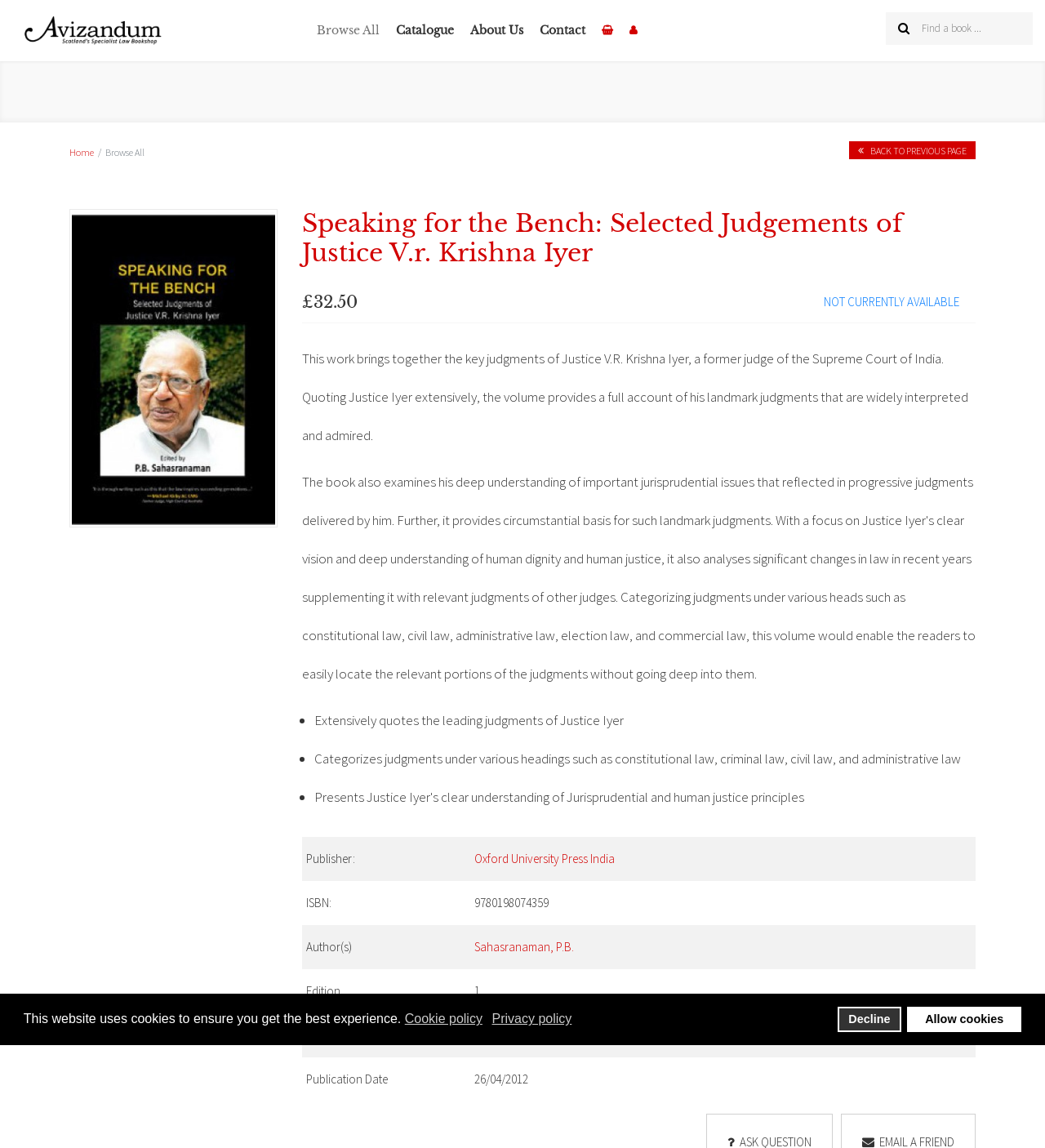Please determine the bounding box coordinates of the element to click in order to execute the following instruction: "Click Home". The coordinates should be four float numbers between 0 and 1, specified as [left, top, right, bottom].

None